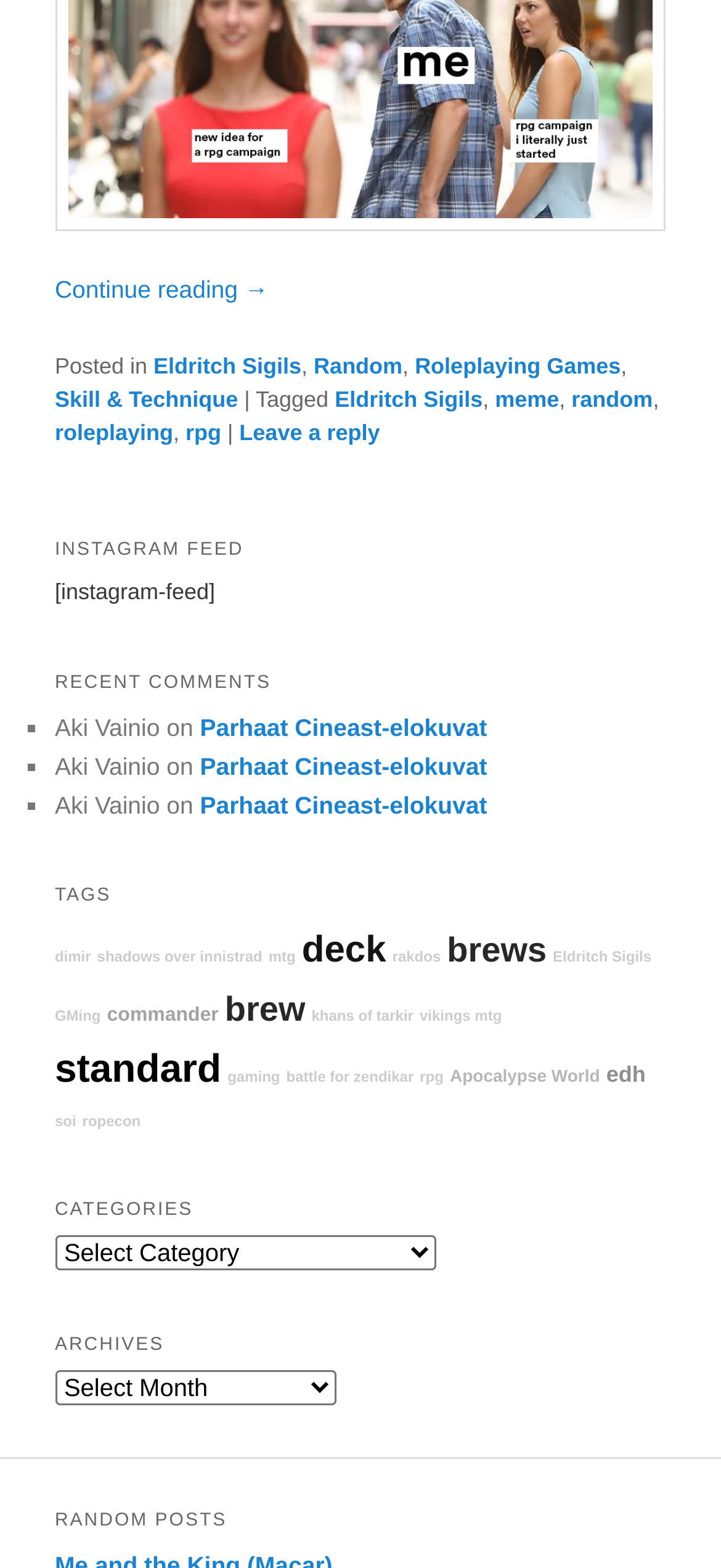What is the type of game mentioned in the post?
Using the image as a reference, answer with just one word or a short phrase.

Roleplaying Games